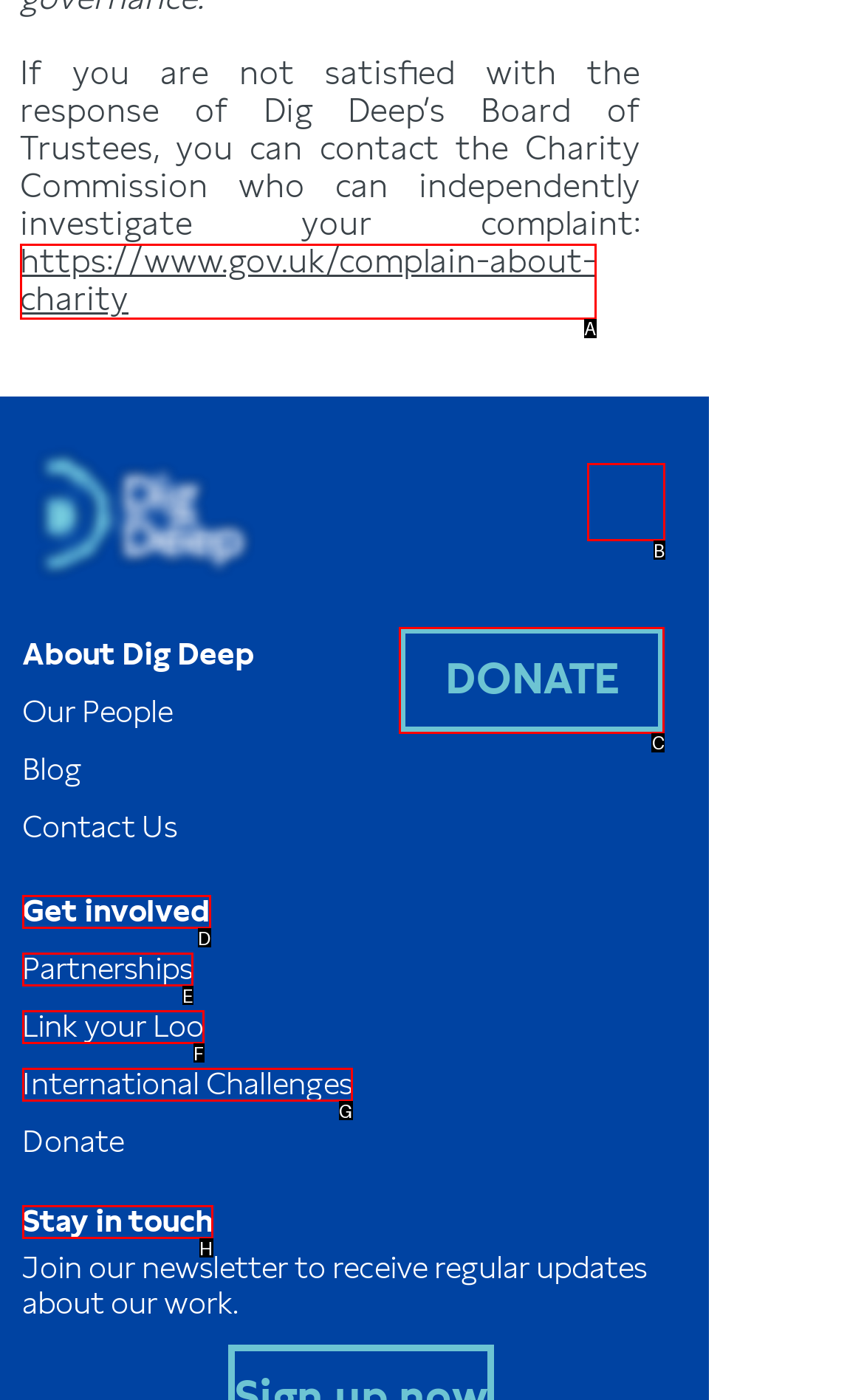Which option should be clicked to execute the task: Donate?
Reply with the letter of the chosen option.

C